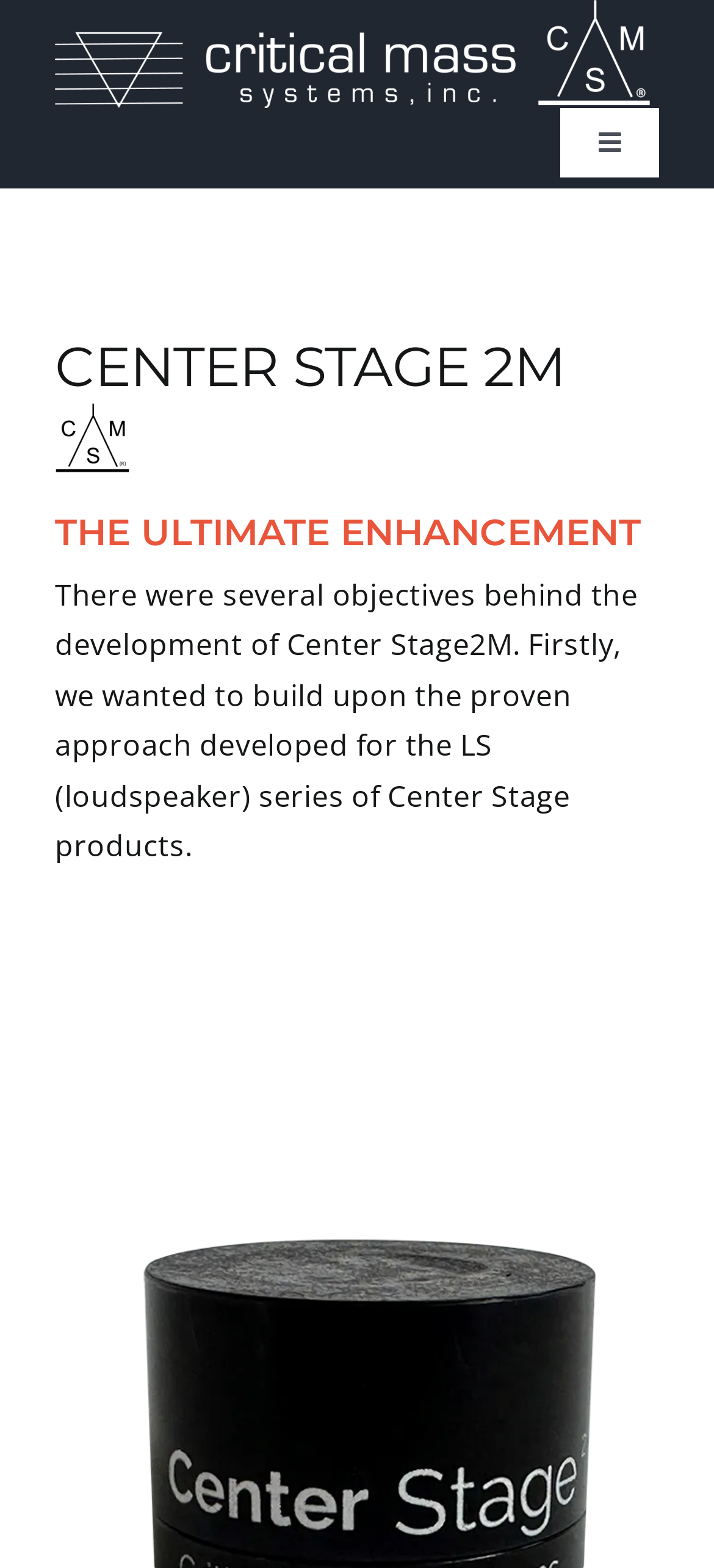Identify the bounding box coordinates of the section that should be clicked to achieve the task described: "Contact Critical Mass Systems".

[0.115, 0.681, 0.885, 0.707]